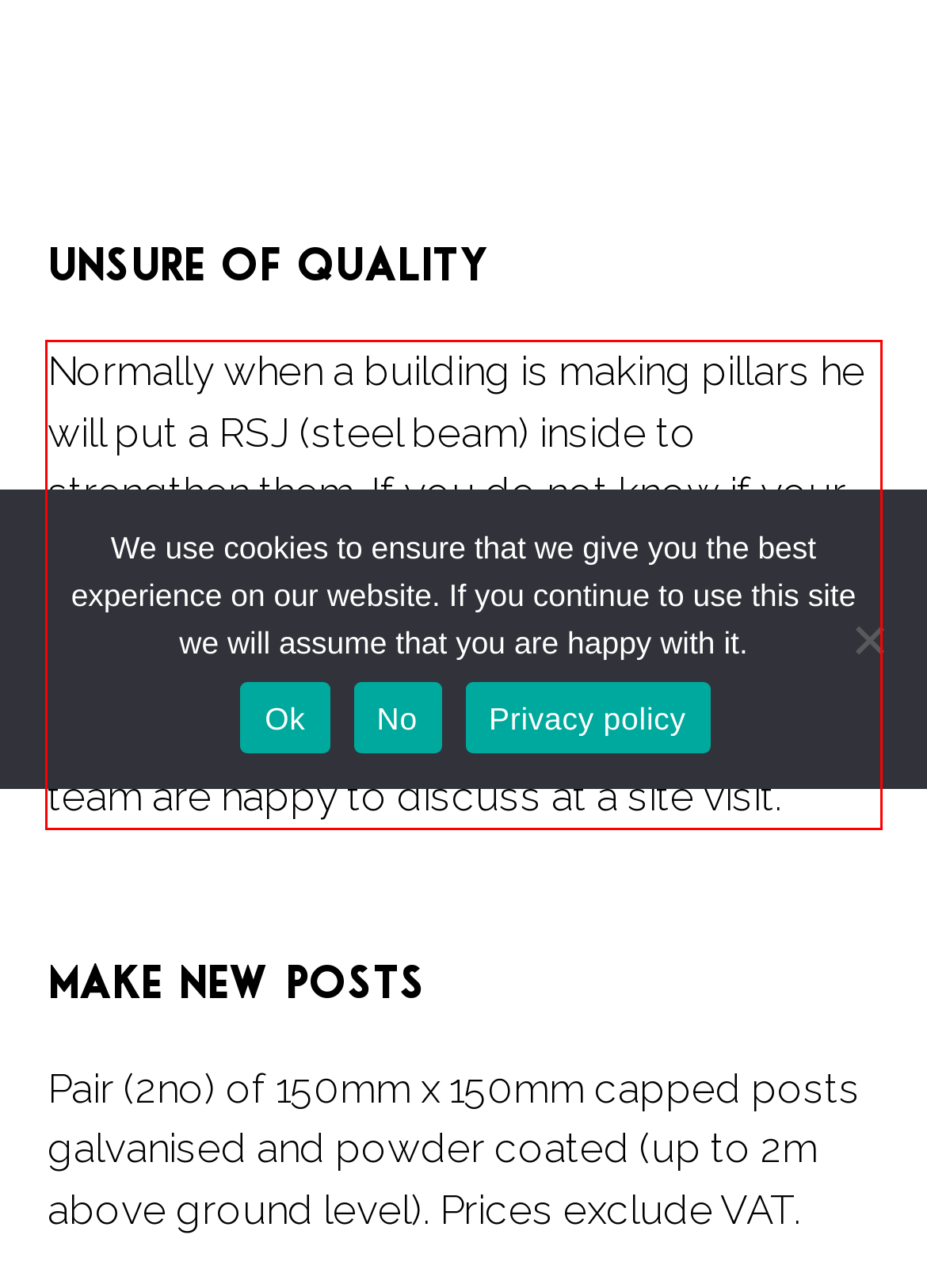From the provided screenshot, extract the text content that is enclosed within the red bounding box.

Normally when a building is making pillars he will put a RSJ (steel beam) inside to strengthen them. If you do not know if your pillars are strong enough we can drill a small hole to put a camera in to see if they are structurally sound. If not, the pillar may be infilled with concrete or other options. Our team are happy to discuss at a site visit.